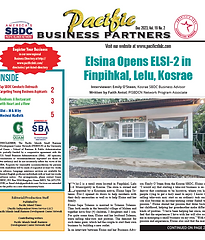What is the location of the new ELSI establishment?
Please provide a single word or phrase as your answer based on the image.

Finpihkal, Lelu, Kosrae